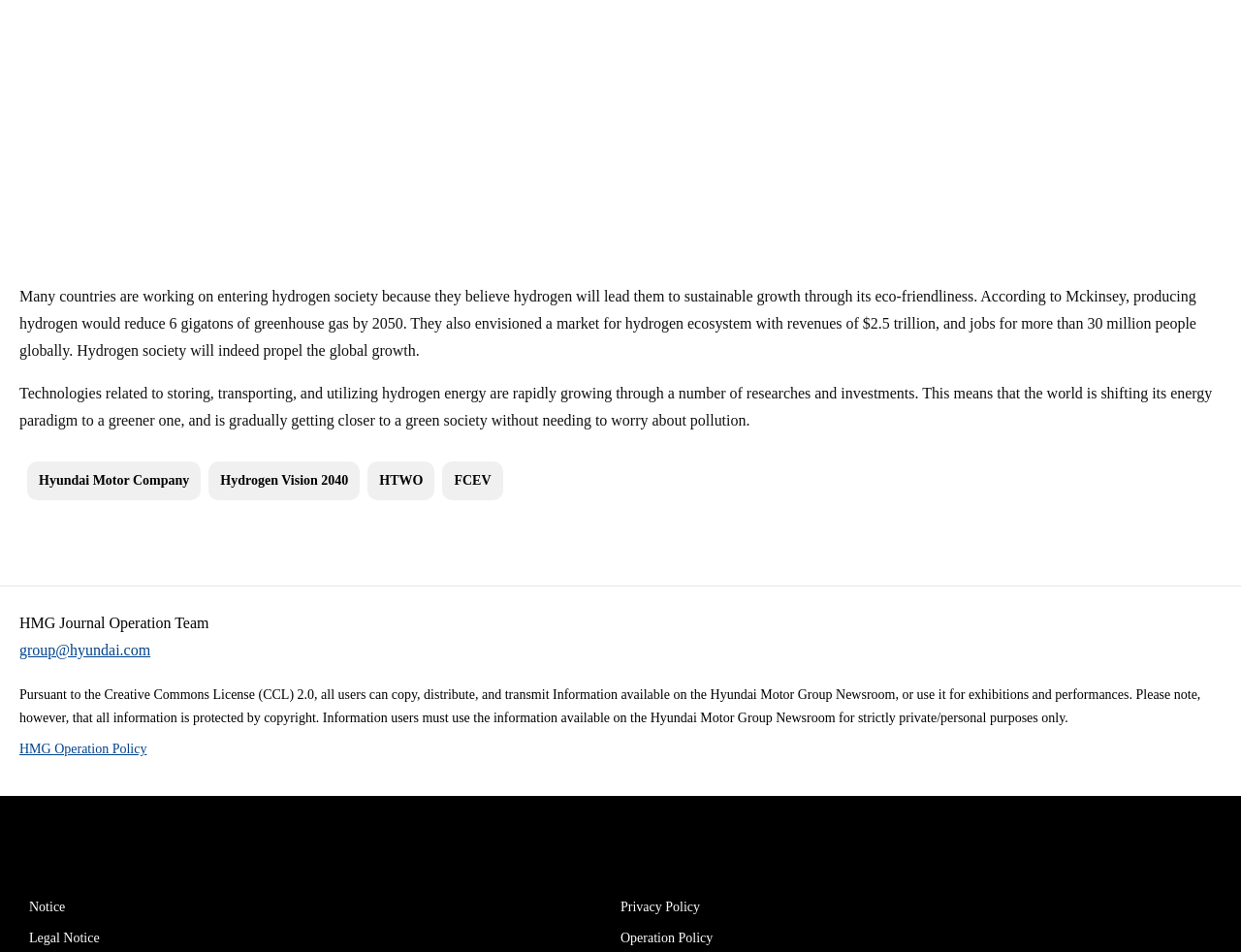Please provide a brief answer to the question using only one word or phrase: 
How many jobs are envisioned globally for the hydrogen ecosystem?

More than 30 million